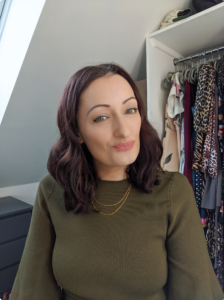What is the source of light in the image?
Using the image, provide a concise answer in one word or a short phrase.

Natural light